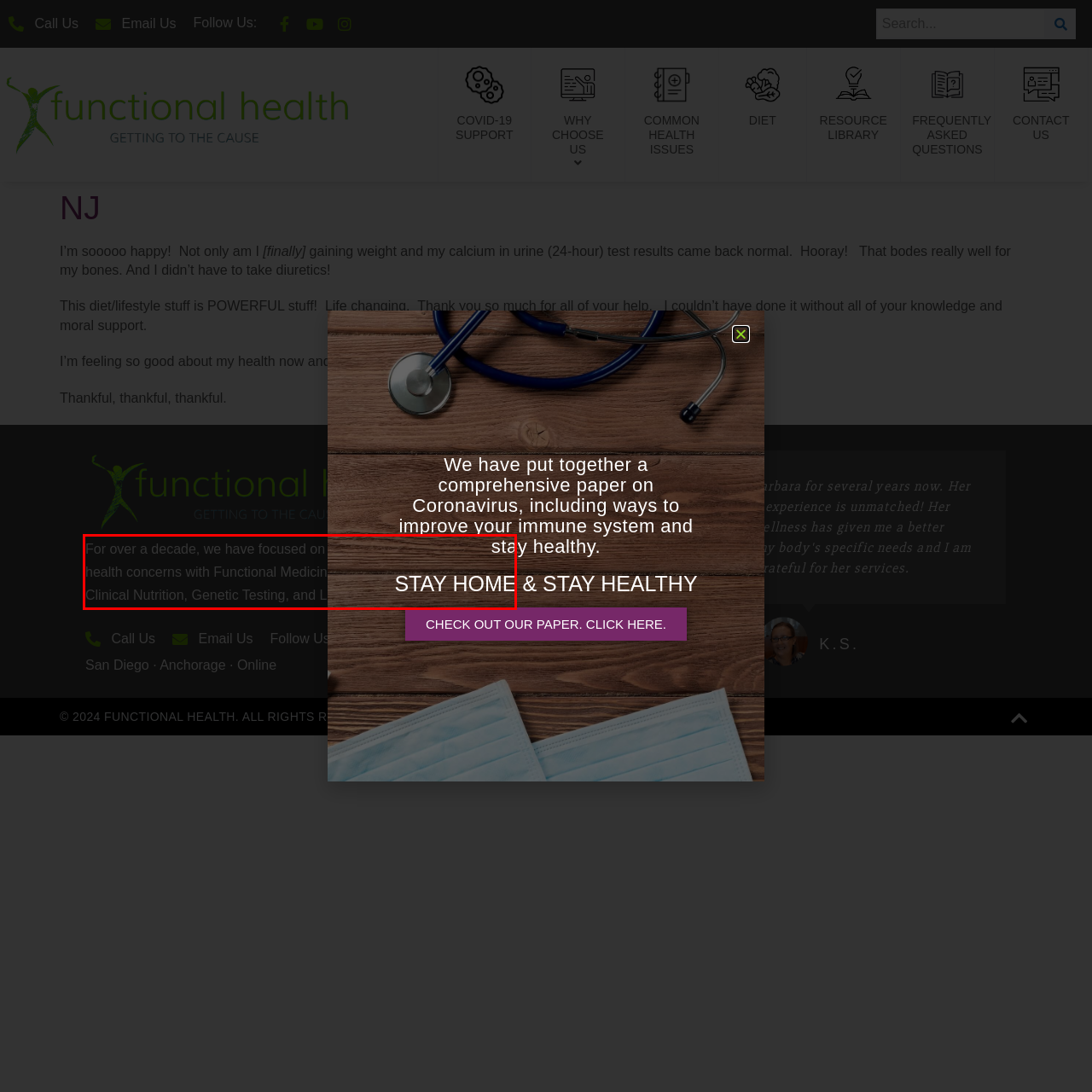Given a webpage screenshot, locate the red bounding box and extract the text content found inside it.

For over a decade, we have focused on finding the root cause of your health concerns with Functional Medicine, Blood Chemistry Analysis, Clinical Nutrition, Genetic Testing, and Laboratory Test Services.